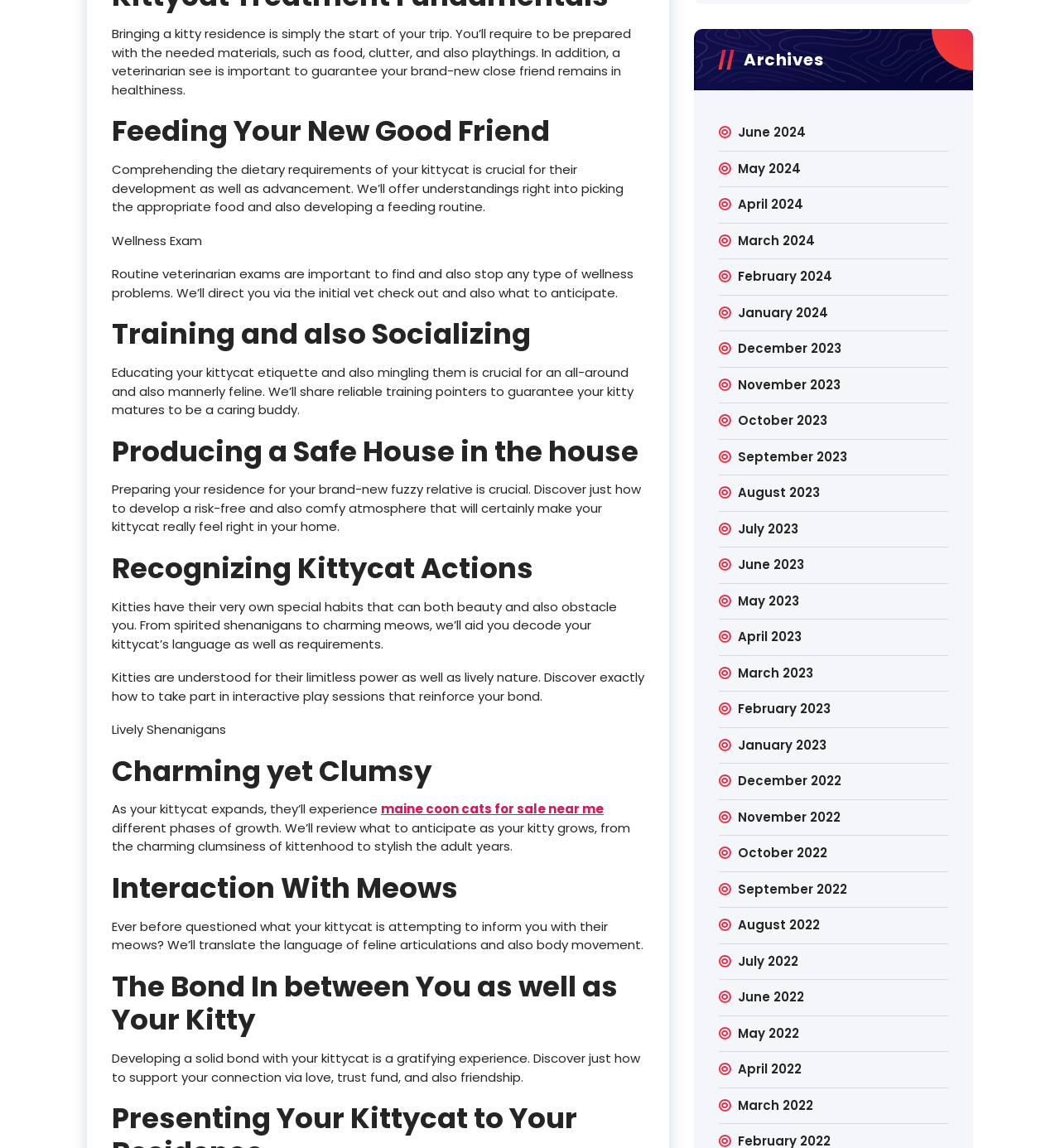Provide your answer in a single word or phrase: 
How can you develop a strong bond with your kitty?

Through love, trust, and friendship